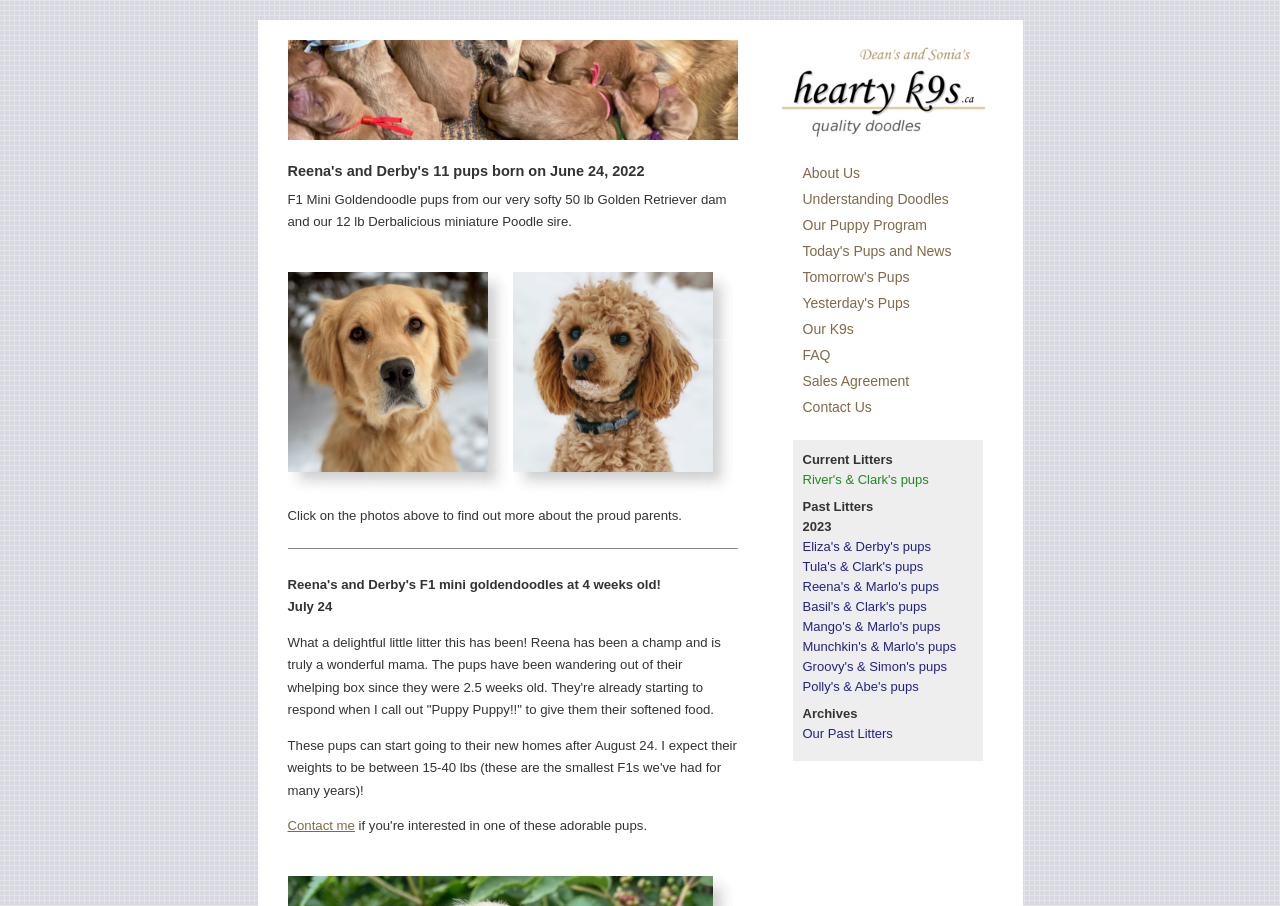What is the age of the puppies?
Based on the image, answer the question with as much detail as possible.

The text 'The pups have been wandering out of their whelping box since they were 2.5 weeks old.' indicates that the puppies are currently 2.5 weeks old.